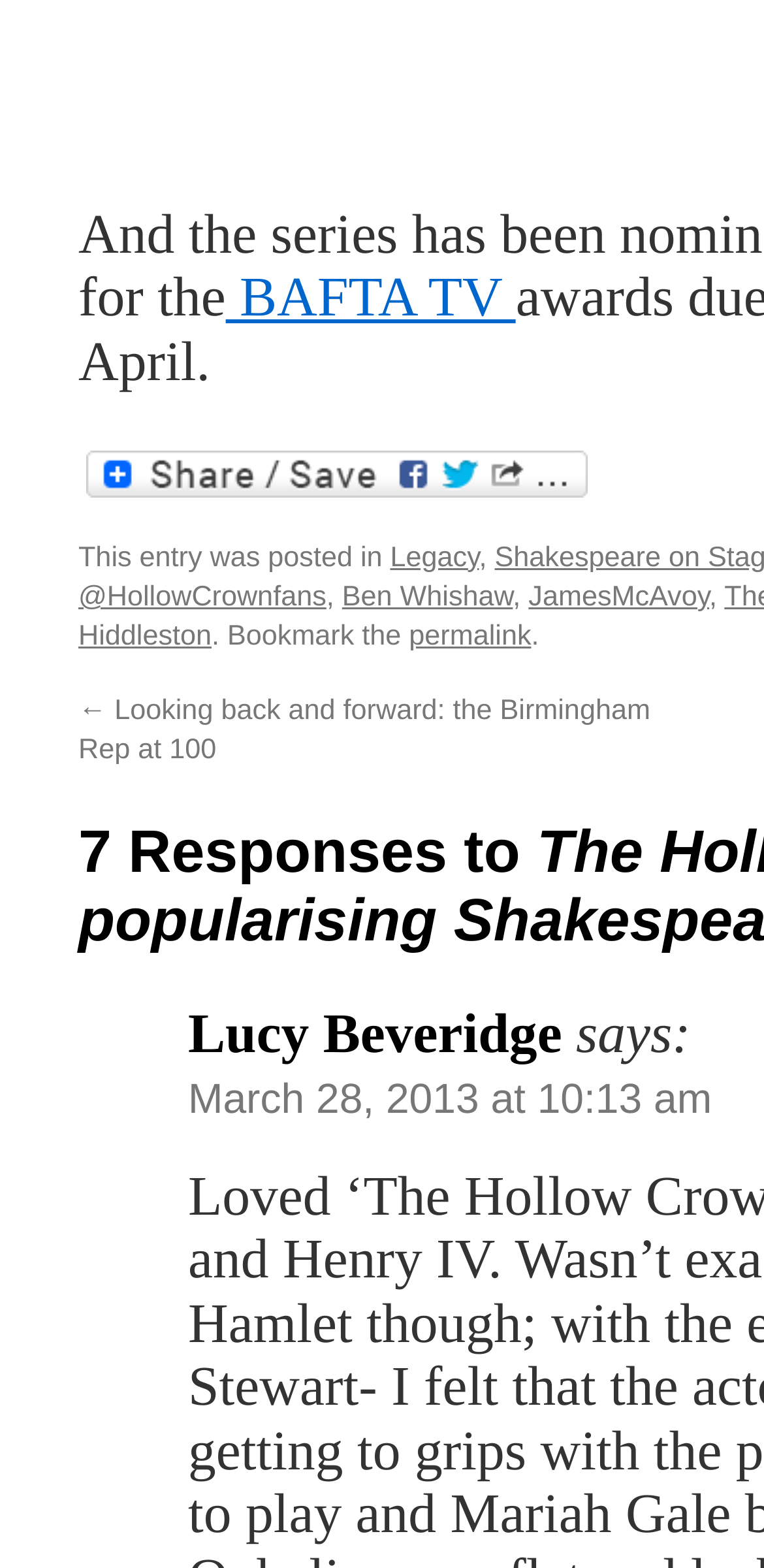Determine the bounding box for the described HTML element: "Ben Whishaw". Ensure the coordinates are four float numbers between 0 and 1 in the format [left, top, right, bottom].

[0.448, 0.418, 0.671, 0.438]